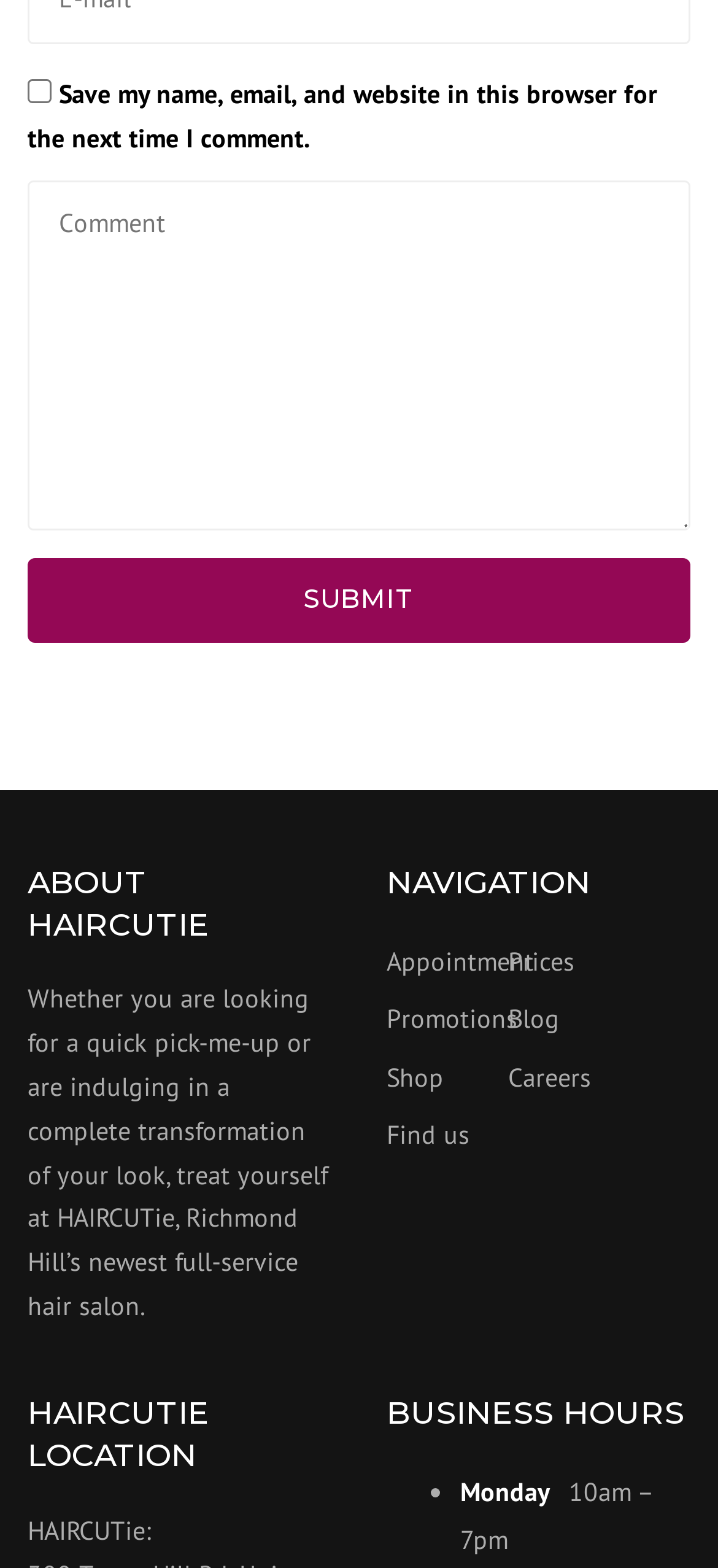Using the elements shown in the image, answer the question comprehensively: What is the location of the hair salon?

The location of the hair salon can be found in the StaticText element with the text 'Whether you are looking for a quick pick-me-up or are indulging in a complete transformation of your look, treat yourself at HAIRCUTie, Richmond Hill’s newest full-service hair salon.'